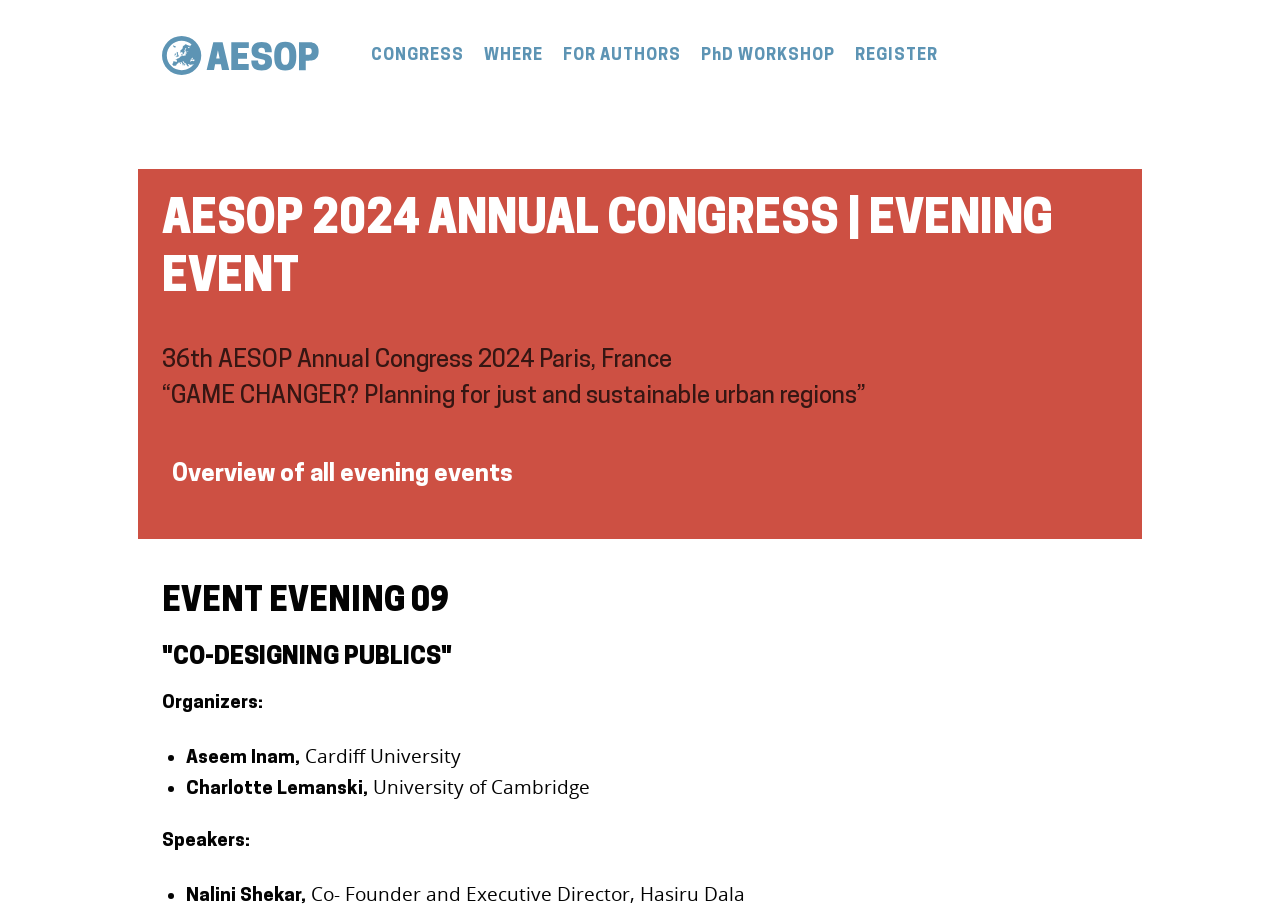Extract the bounding box for the UI element that matches this description: "REGISTER".

[0.662, 0.048, 0.739, 0.075]